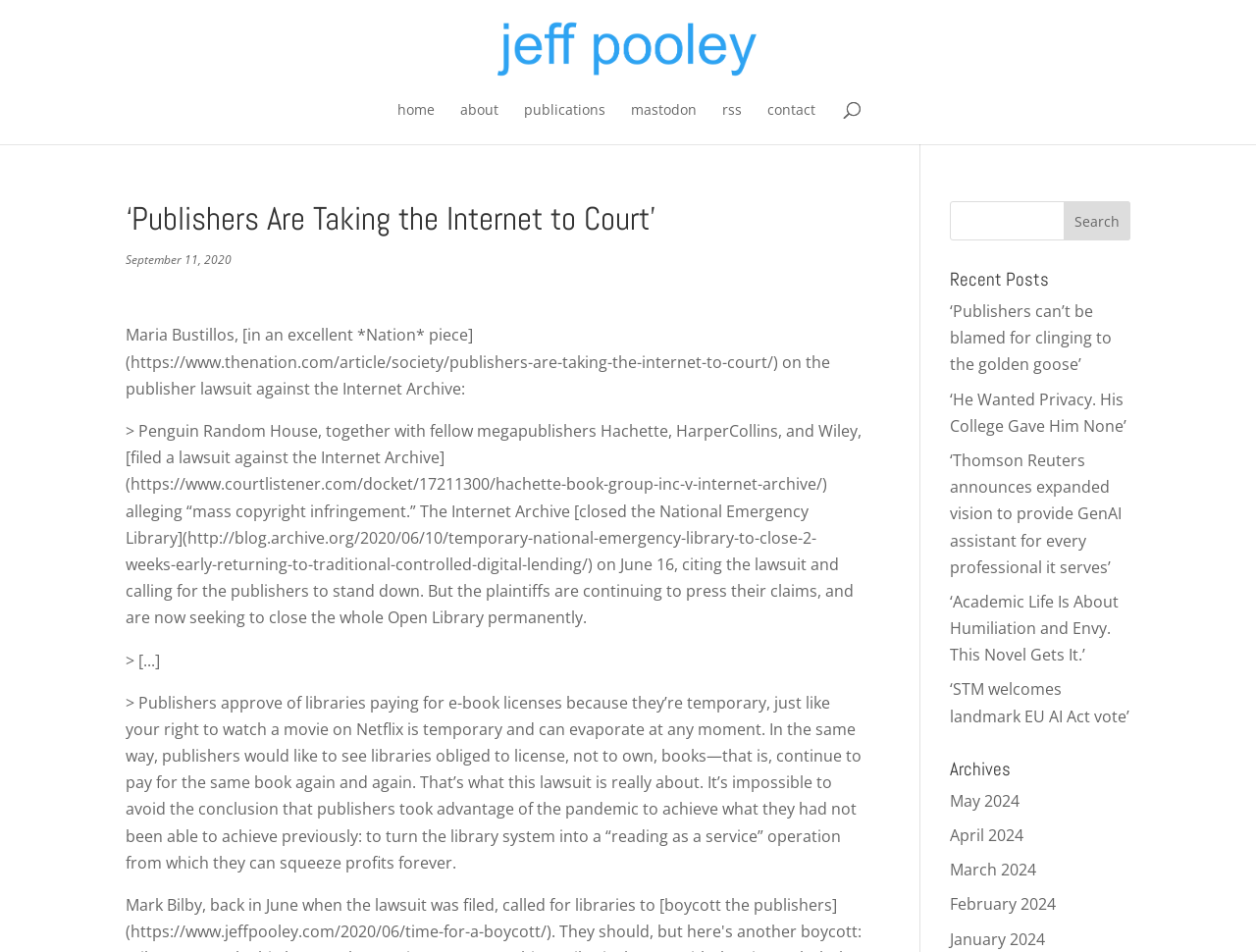What is the category of the posts listed under 'Recent Posts'?
Answer the question with a thorough and detailed explanation.

The category of the posts listed under 'Recent Posts' appears to be articles or news, based on the titles of the links, such as 'Publishers can’t be blamed for clinging to the golden goose' and 'He Wanted Privacy. His College Gave Him None'.